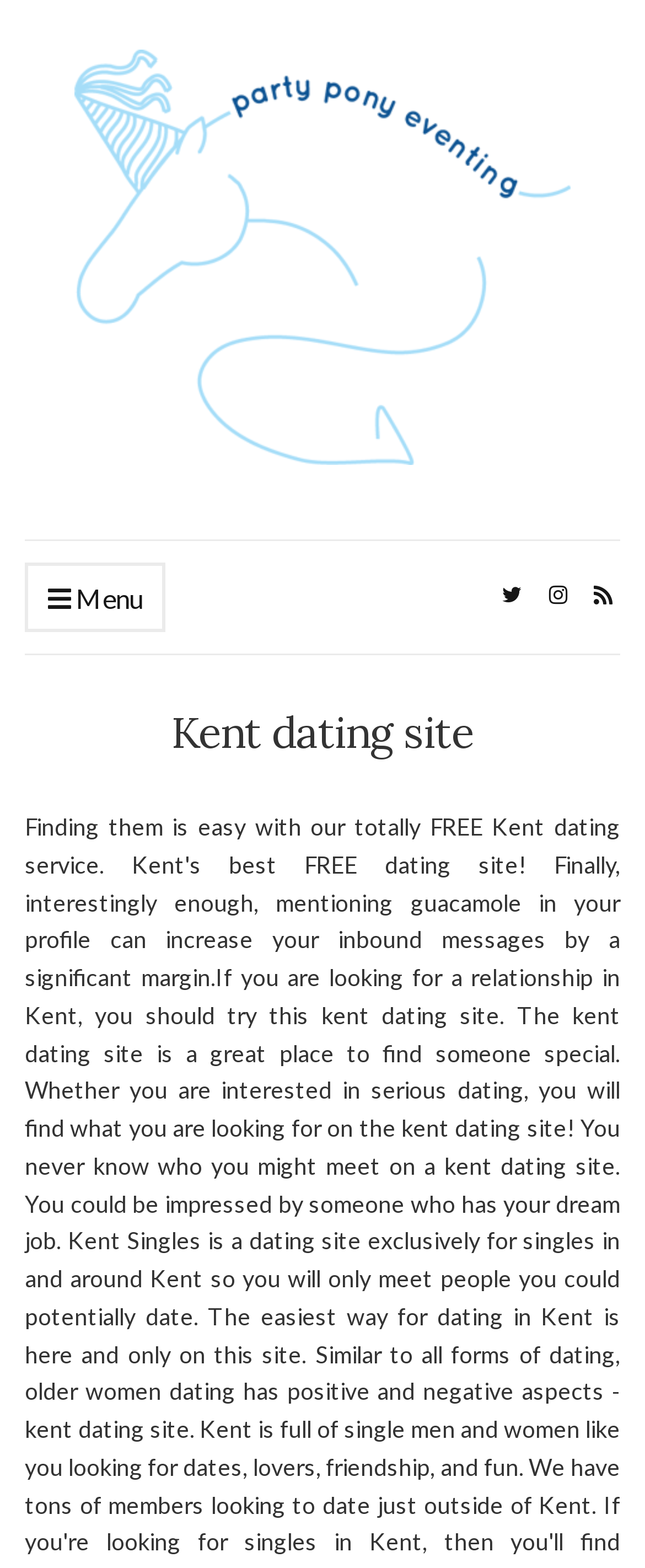What is the logo of the website?
Based on the image, provide your answer in one word or phrase.

Party Pony Eventing